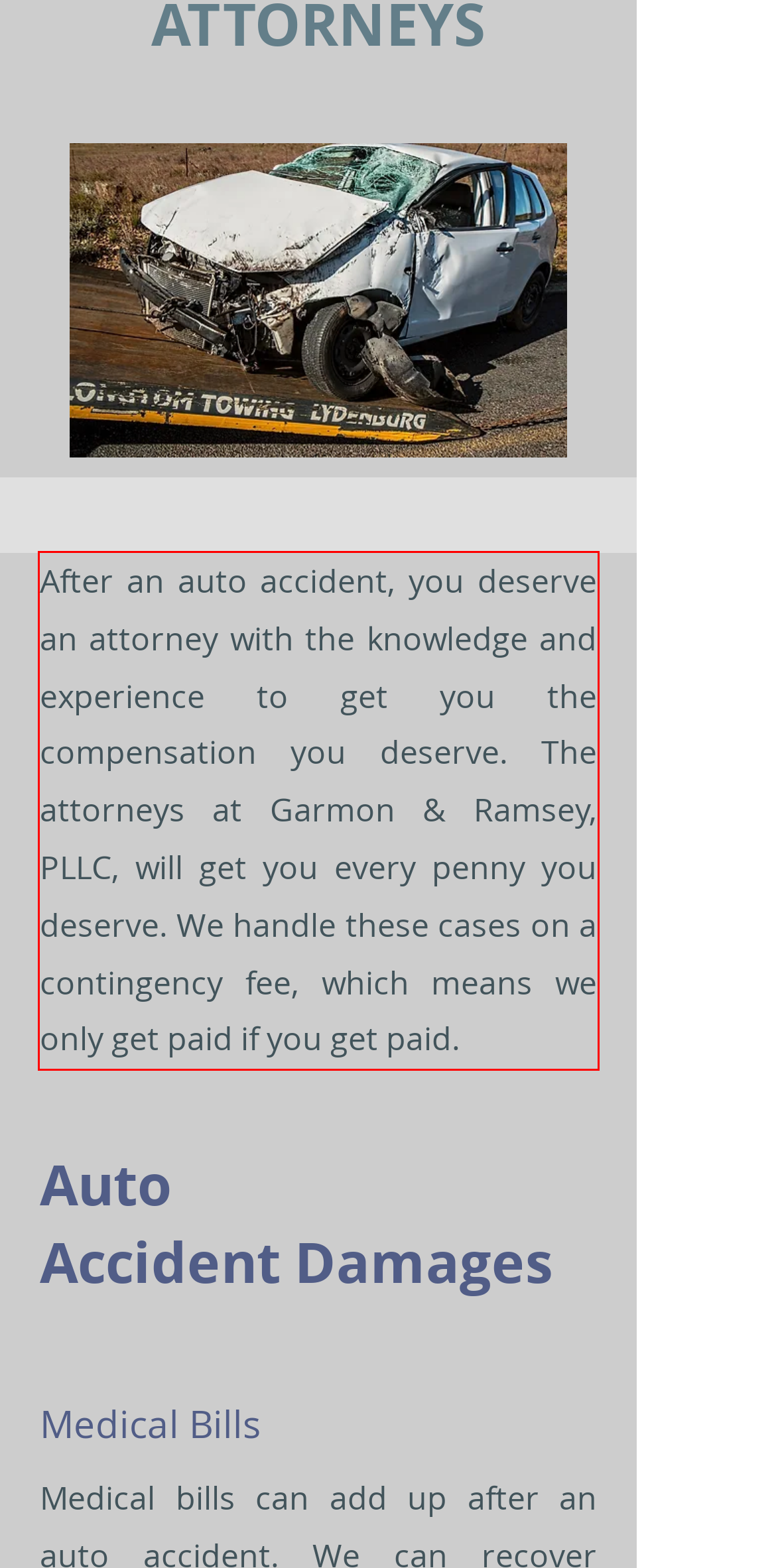Identify and extract the text within the red rectangle in the screenshot of the webpage.

After an auto accident, you deserve an attorney with the knowledge and experience to get you the compensation you deserve. The attorneys at Garmon & Ramsey, PLLC, will get you every penny you deserve. We handle these cases on a contingency fee, which means we only get paid if you get paid.